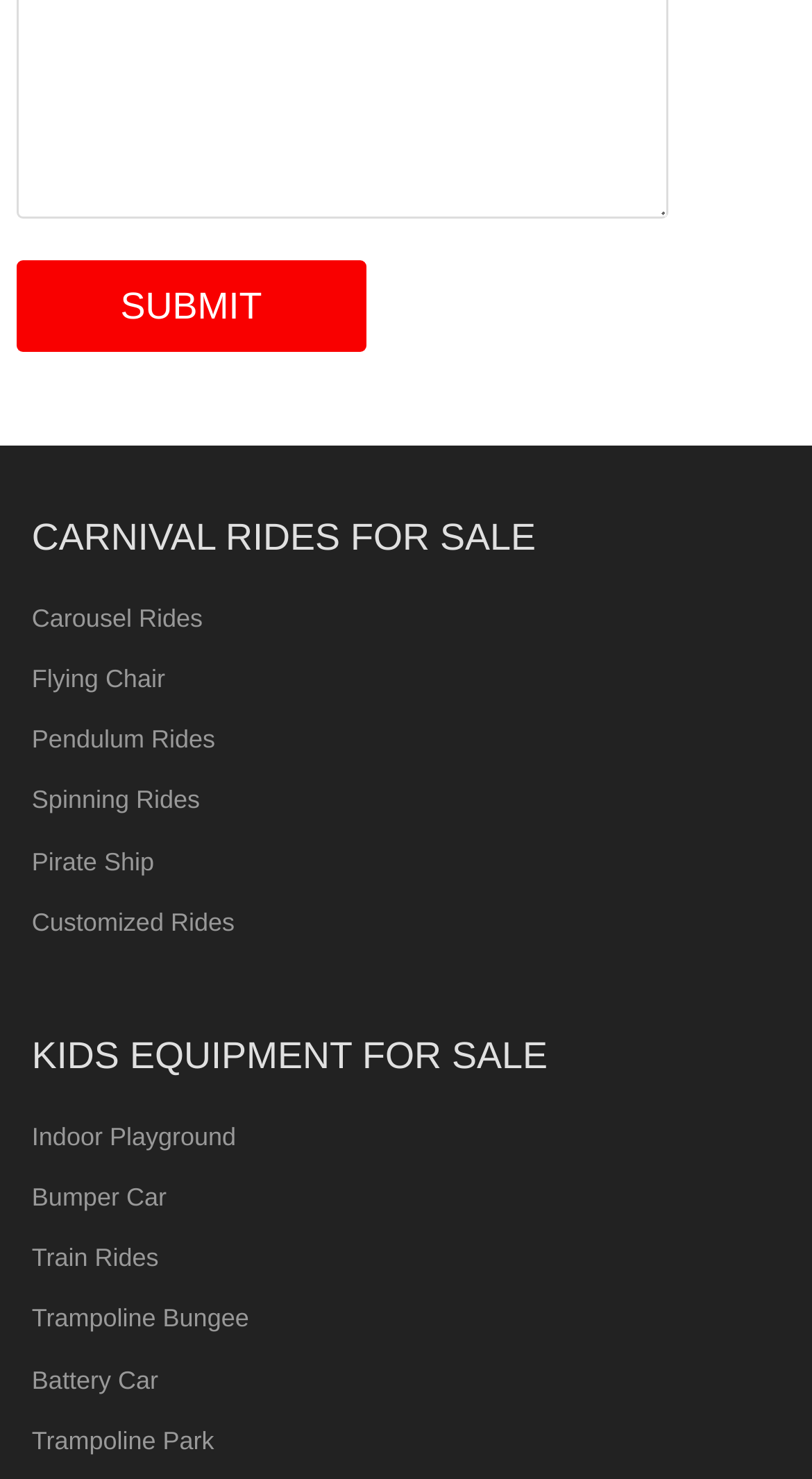Use a single word or phrase to answer the question:
How many types of carnival rides are listed?

6